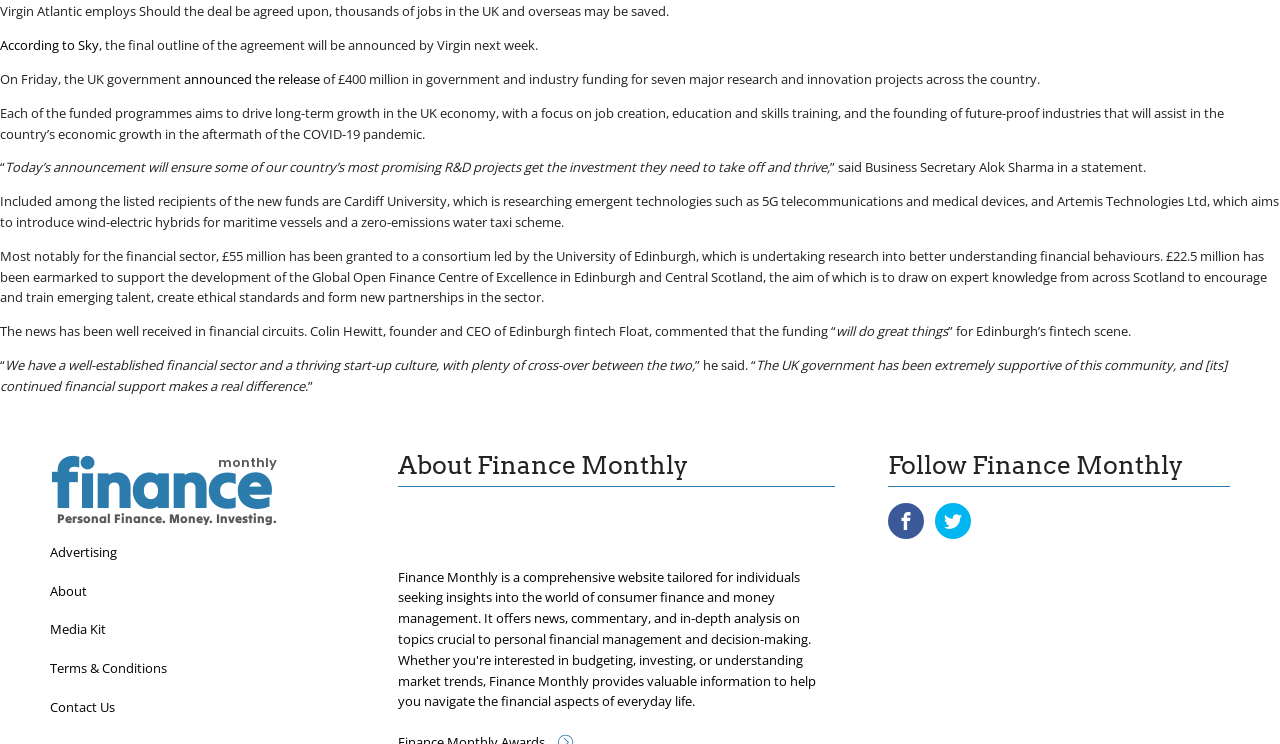Identify the bounding box for the UI element described as: "Advertising". The coordinates should be four float numbers between 0 and 1, i.e., [left, top, right, bottom].

[0.039, 0.716, 0.27, 0.768]